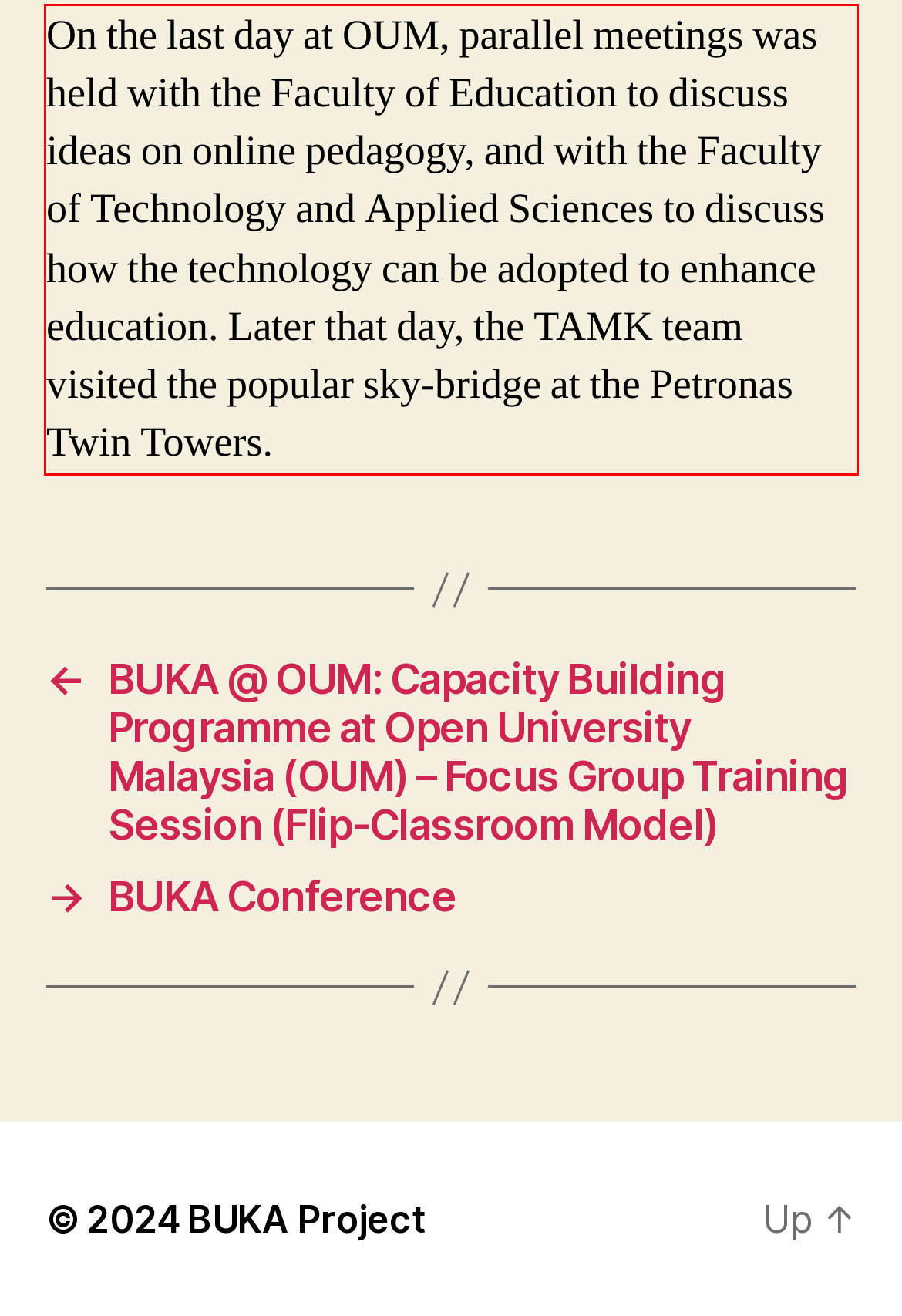Within the screenshot of a webpage, identify the red bounding box and perform OCR to capture the text content it contains.

On the last day at OUM, parallel meetings was held with the Faculty of Education to discuss ideas on online pedagogy, and with the Faculty of Technology and Applied Sciences to discuss how the technology can be adopted to enhance education. Later that day, the TAMK team visited the popular sky-bridge at the Petronas Twin Towers.